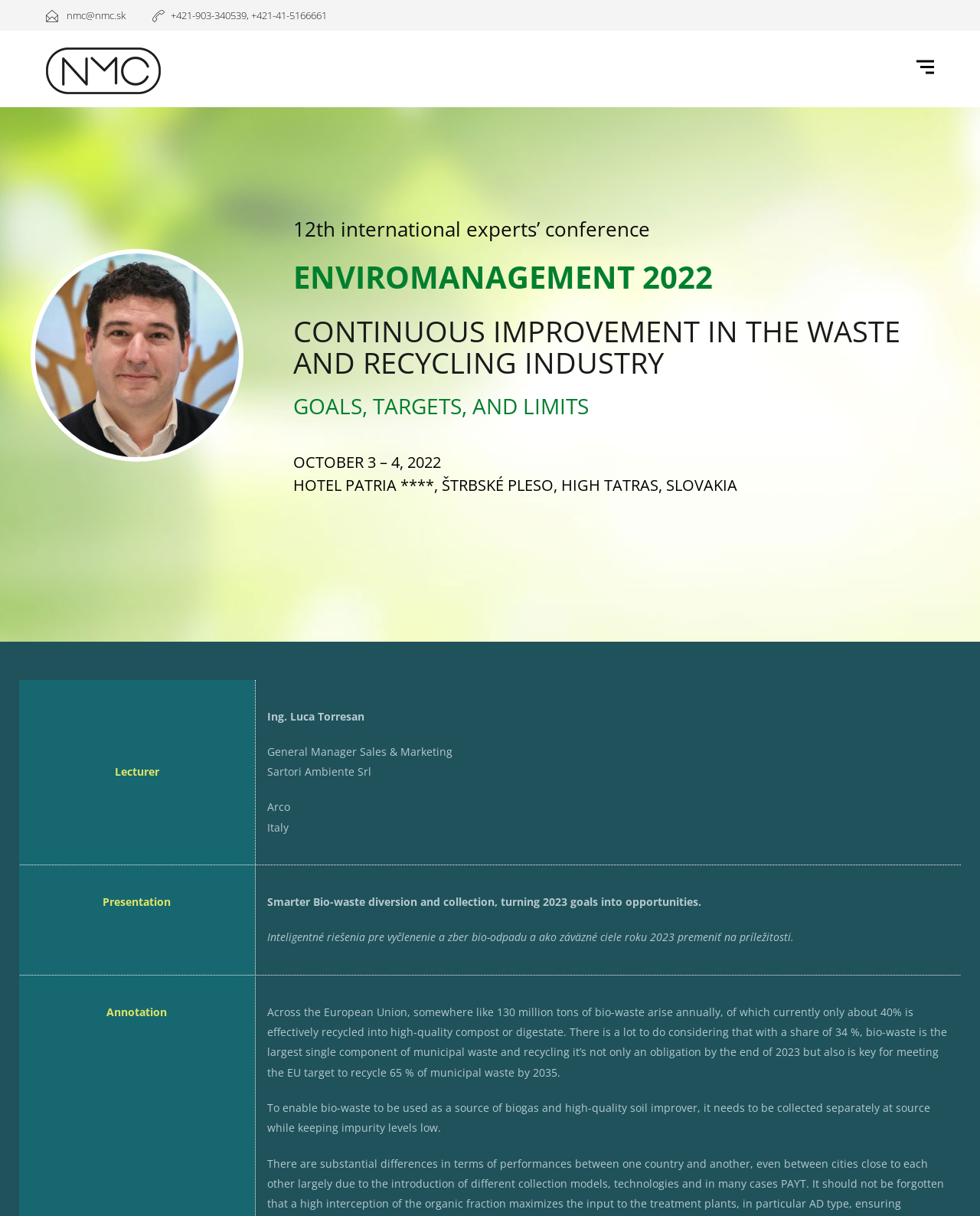Please predict the bounding box coordinates (top-left x, top-left y, bottom-right x, bottom-right y) for the UI element in the screenshot that fits the description: nmc@nmc.sk

[0.047, 0.007, 0.128, 0.018]